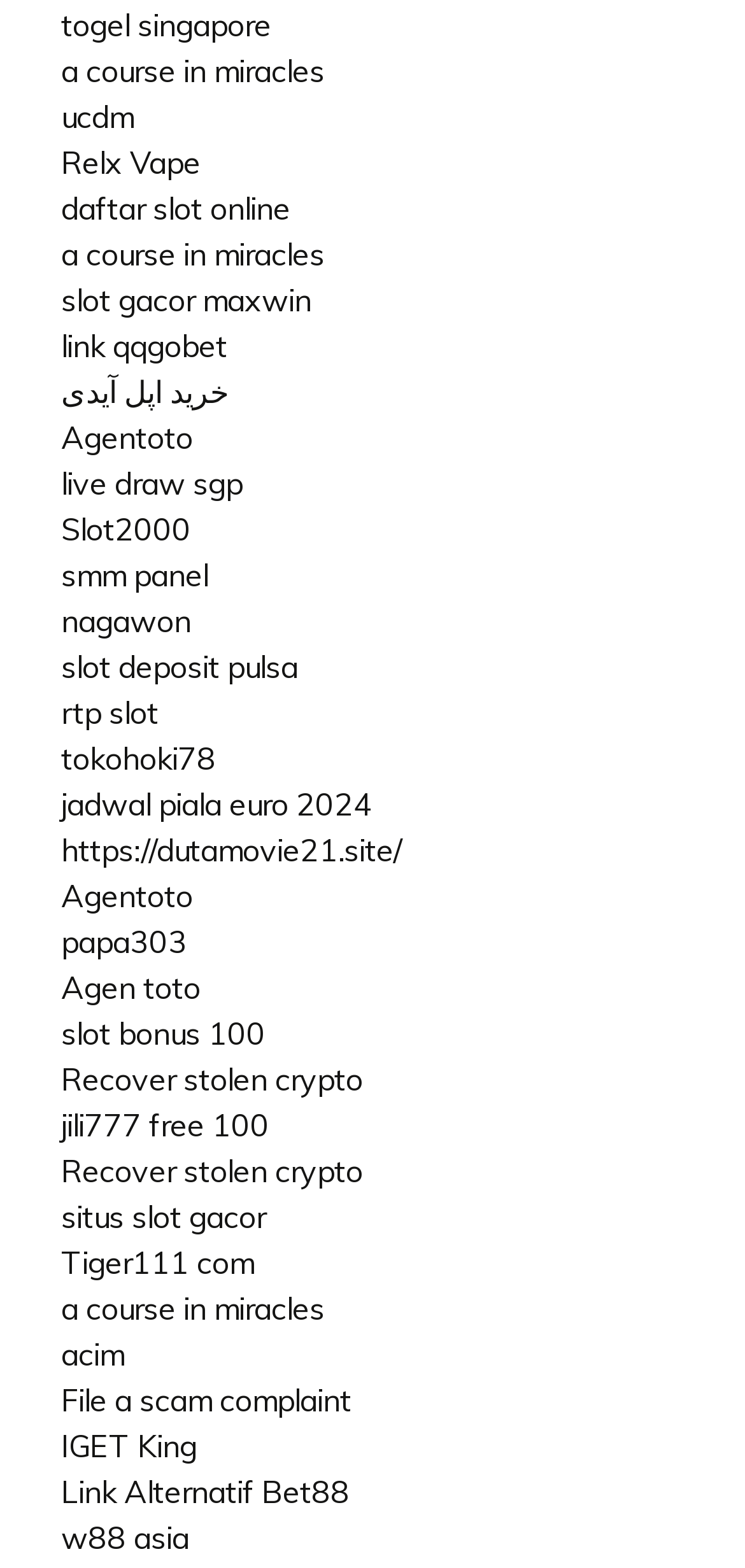Please identify the bounding box coordinates of the clickable area that will allow you to execute the instruction: "Check out the live draw SGP".

[0.082, 0.296, 0.326, 0.32]